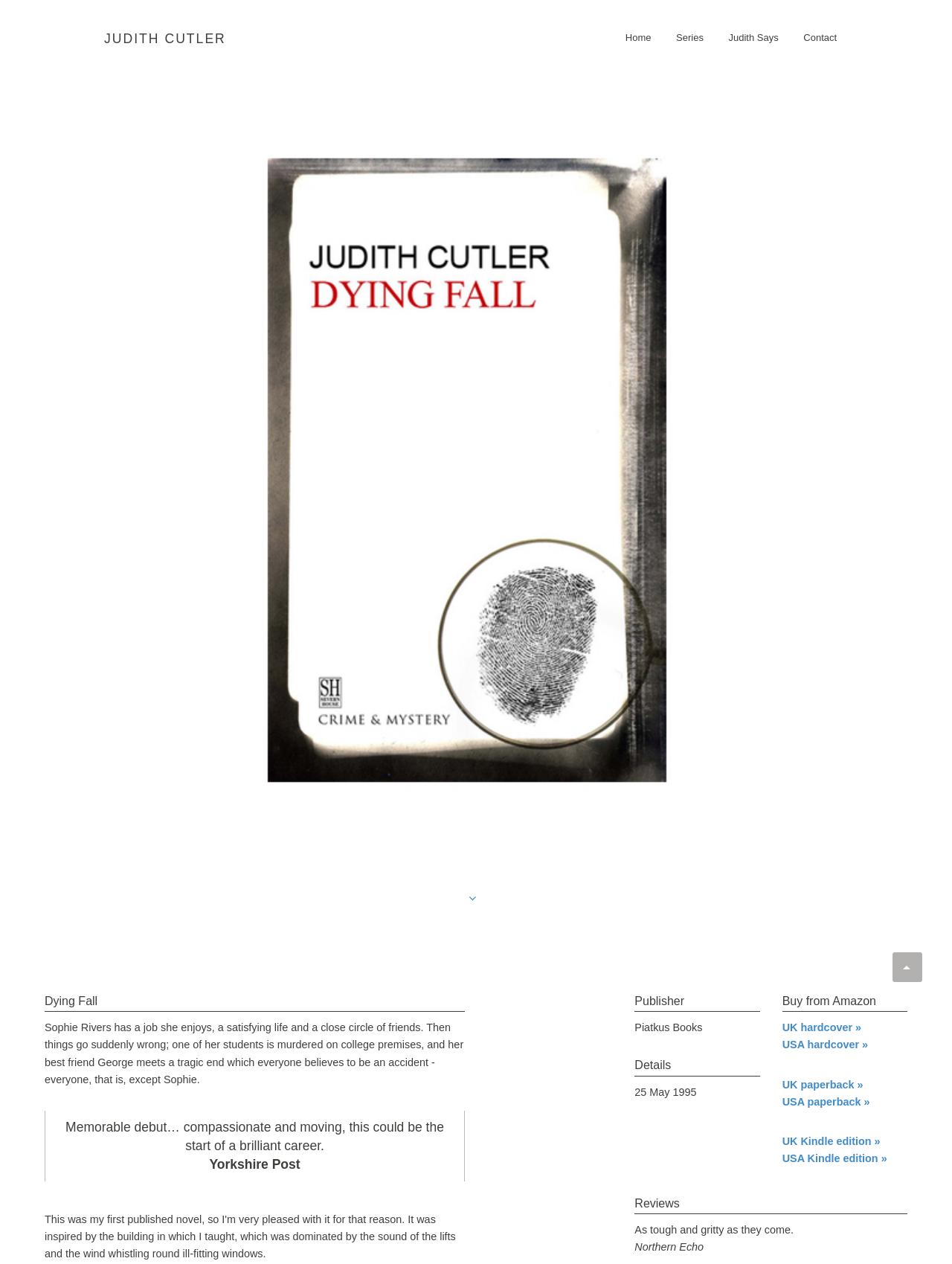Locate the bounding box of the UI element based on this description: "UK Kindle edition »". Provide four float numbers between 0 and 1 as [left, top, right, bottom].

[0.822, 0.898, 0.925, 0.907]